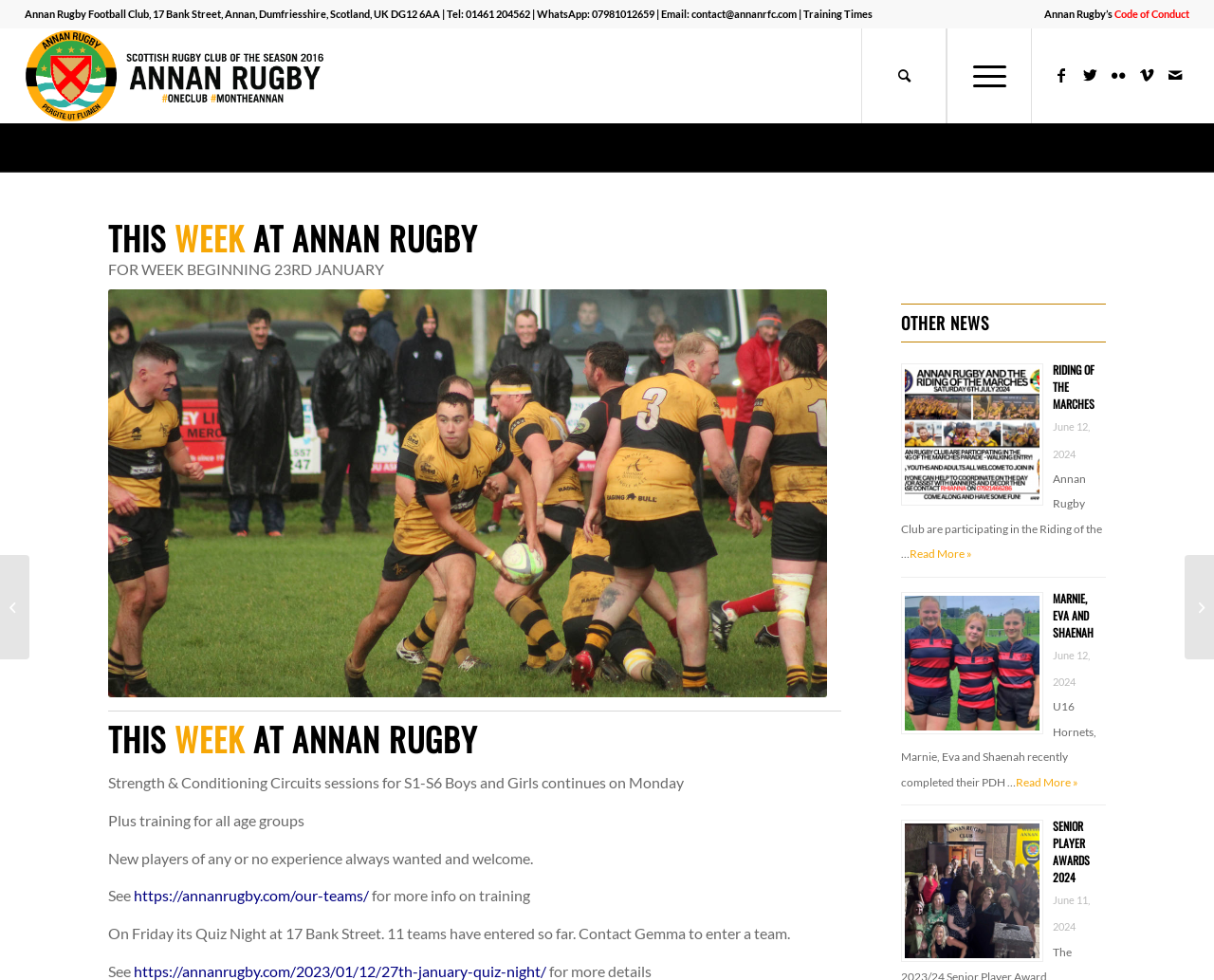From the webpage screenshot, predict the bounding box of the UI element that matches this description: "Annan Rugby’s Code of Conduct".

[0.86, 0.001, 0.98, 0.027]